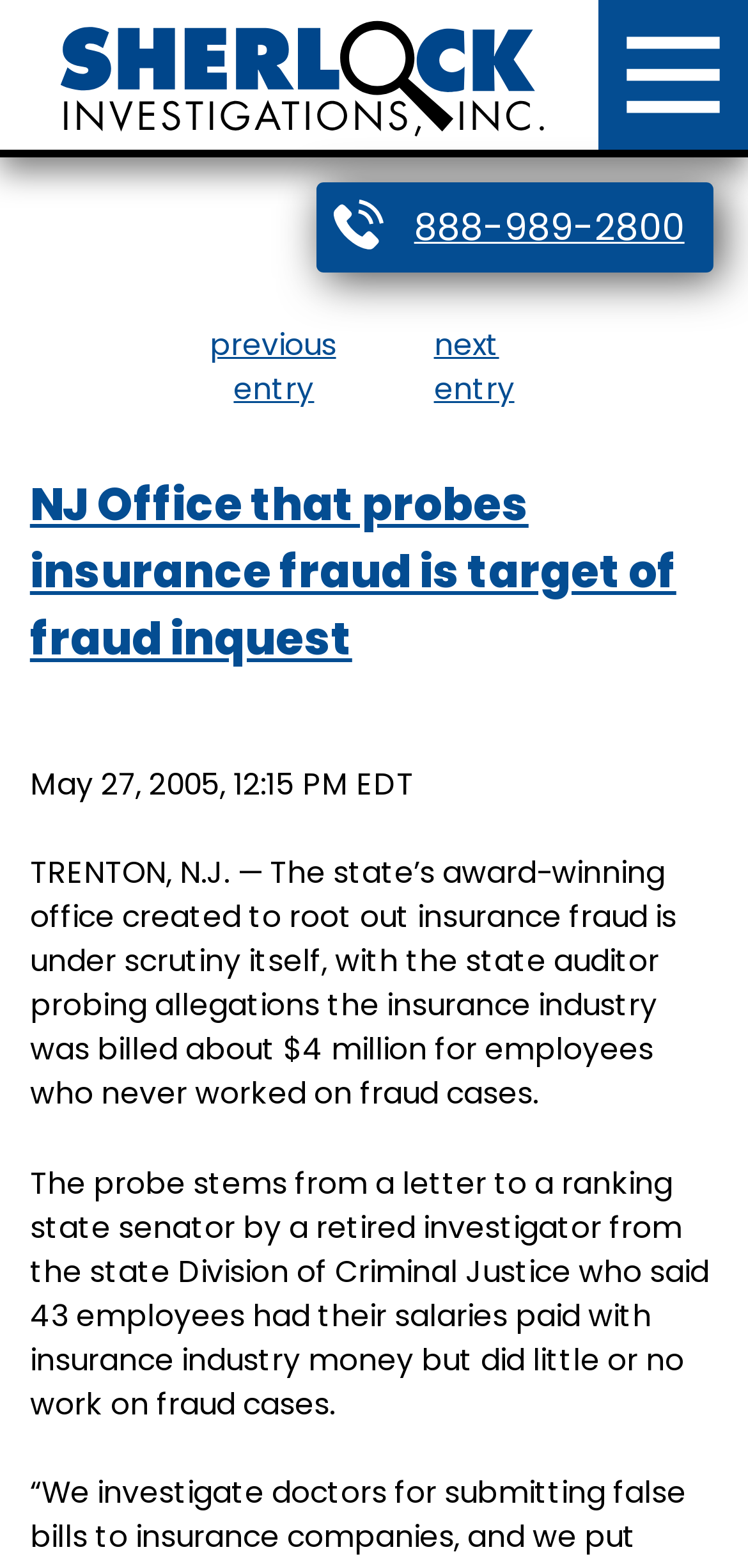How many employees had their salaries paid with insurance industry money?
Can you provide an in-depth and detailed response to the question?

I found the number of employees by reading the static text element that says '43 employees had their salaries paid with insurance industry money but did little or no work on fraud cases' which is located in the middle of the article.